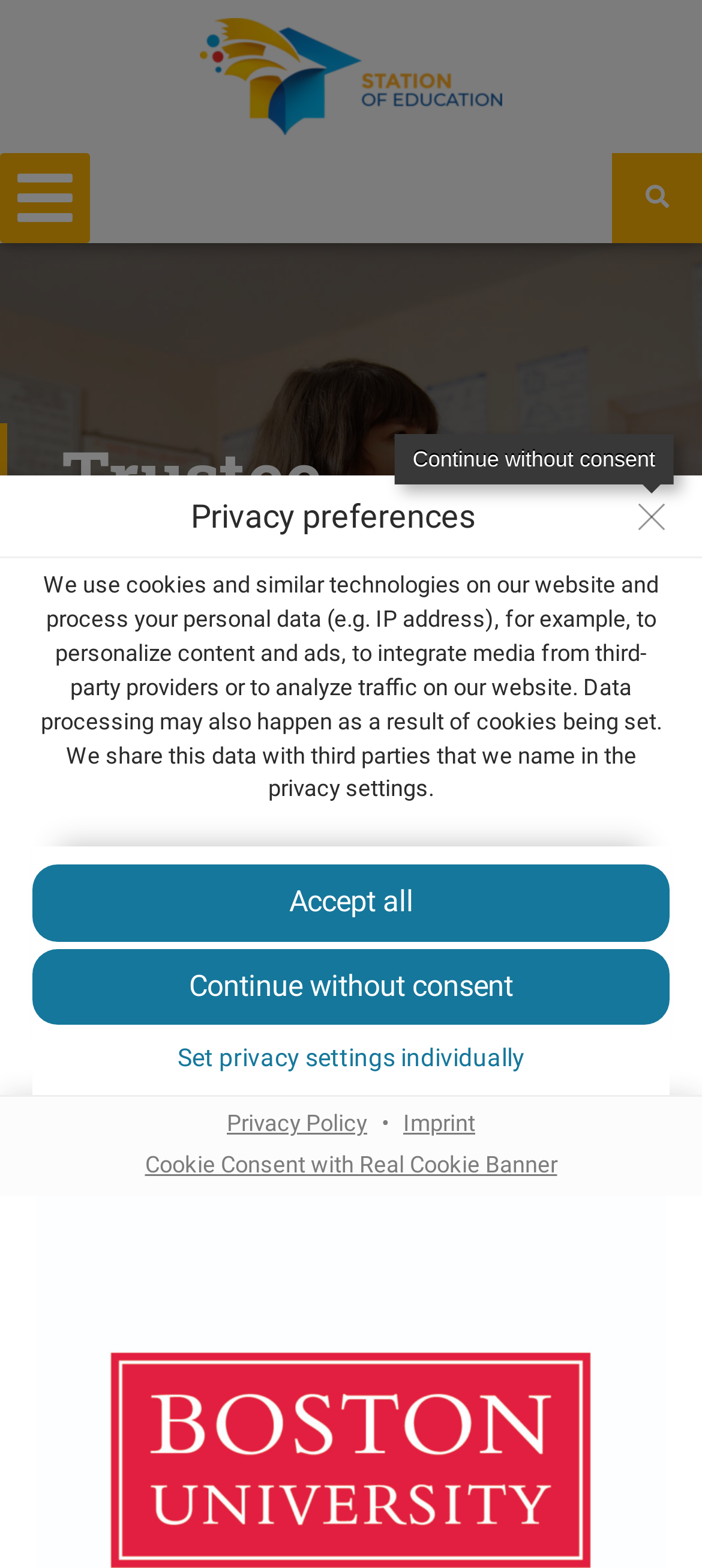What additional resources are available for users?
Utilize the information in the image to give a detailed answer to the question.

The website provides links to additional resources, including a privacy policy and an imprint, which provide more information about the website's data processing practices and other relevant details.